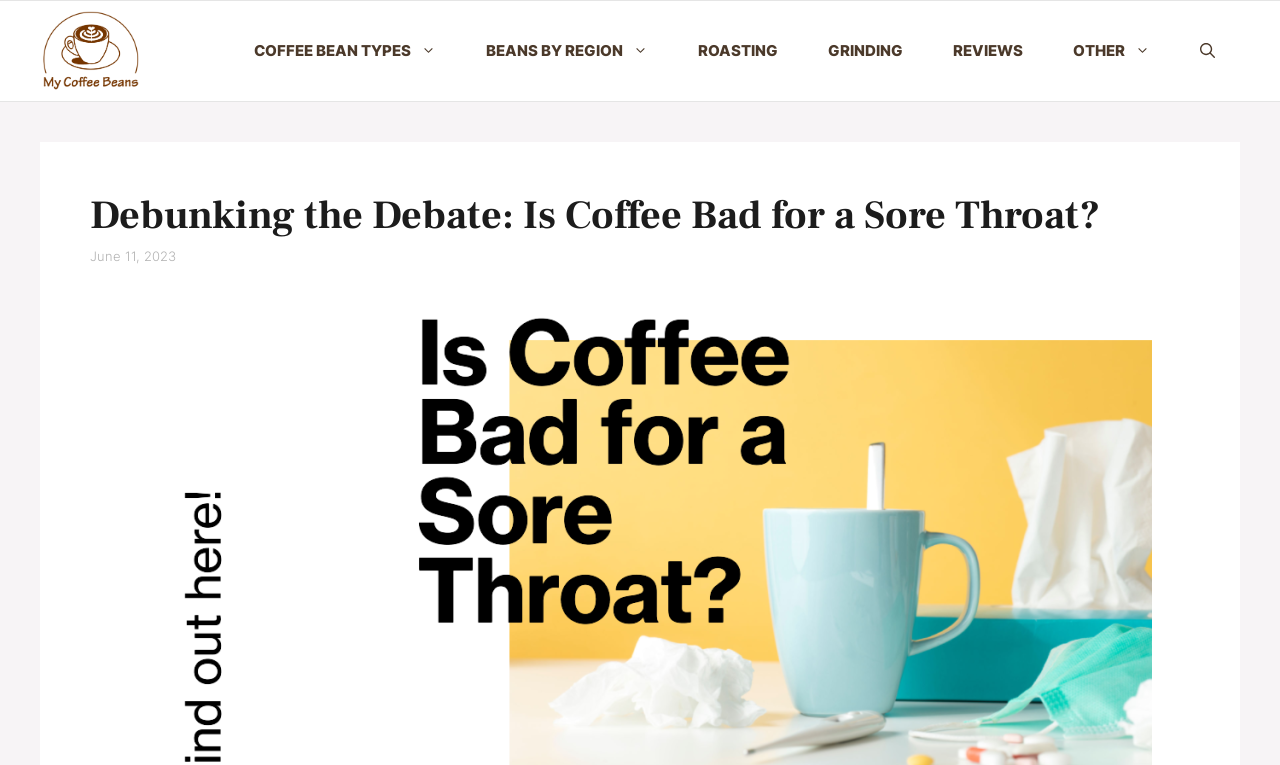How many links are in the navigation?
We need a detailed and exhaustive answer to the question. Please elaborate.

I counted the number of link elements within the navigation element. There are 8 link elements, including 'My Coffee Beans', 'COFFEE BEAN TYPES', 'BEANS BY REGION', 'ROASTING', 'GRINDING', 'REVIEWS', 'OTHER', and 'Open Search Bar'.